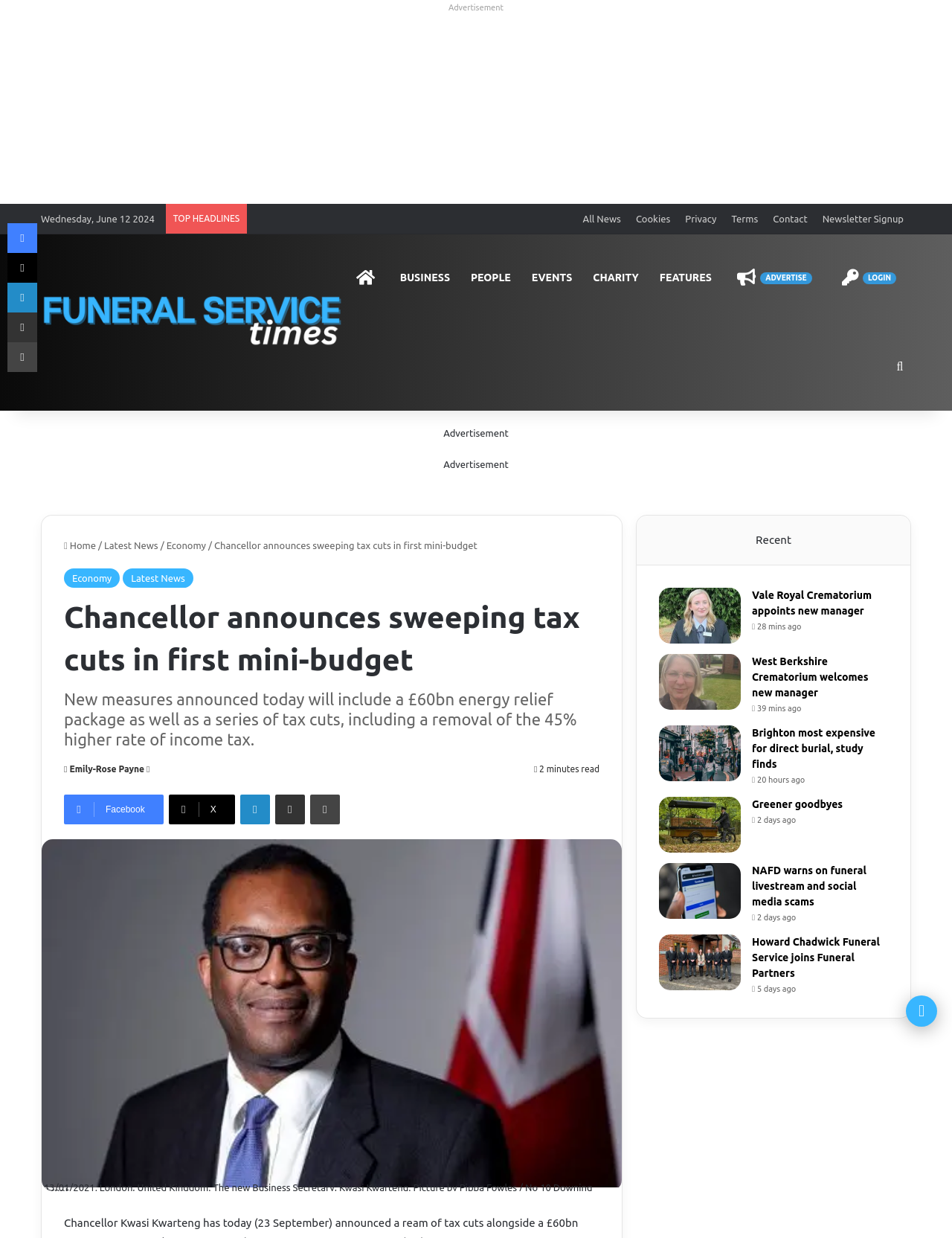Reply to the question below using a single word or brief phrase:
What is the date of the article?

13/01/2021